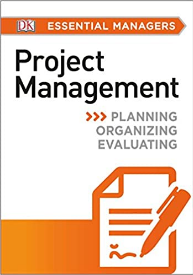Please analyze the image and give a detailed answer to the question:
What does the graphic on the book cover symbolize?

The caption explains that the graphic of a document and a pen on the book cover symbolizes the key themes of planning, organizing, and evaluating projects, which are essential aspects of project management.